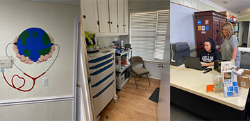What is the purpose of the medical workspace?
From the details in the image, provide a complete and detailed answer to the question.

The medical workspace in the center section of the image features equipment and an empty chair, suggesting readiness to assist patients, which is the primary purpose of the clinic.